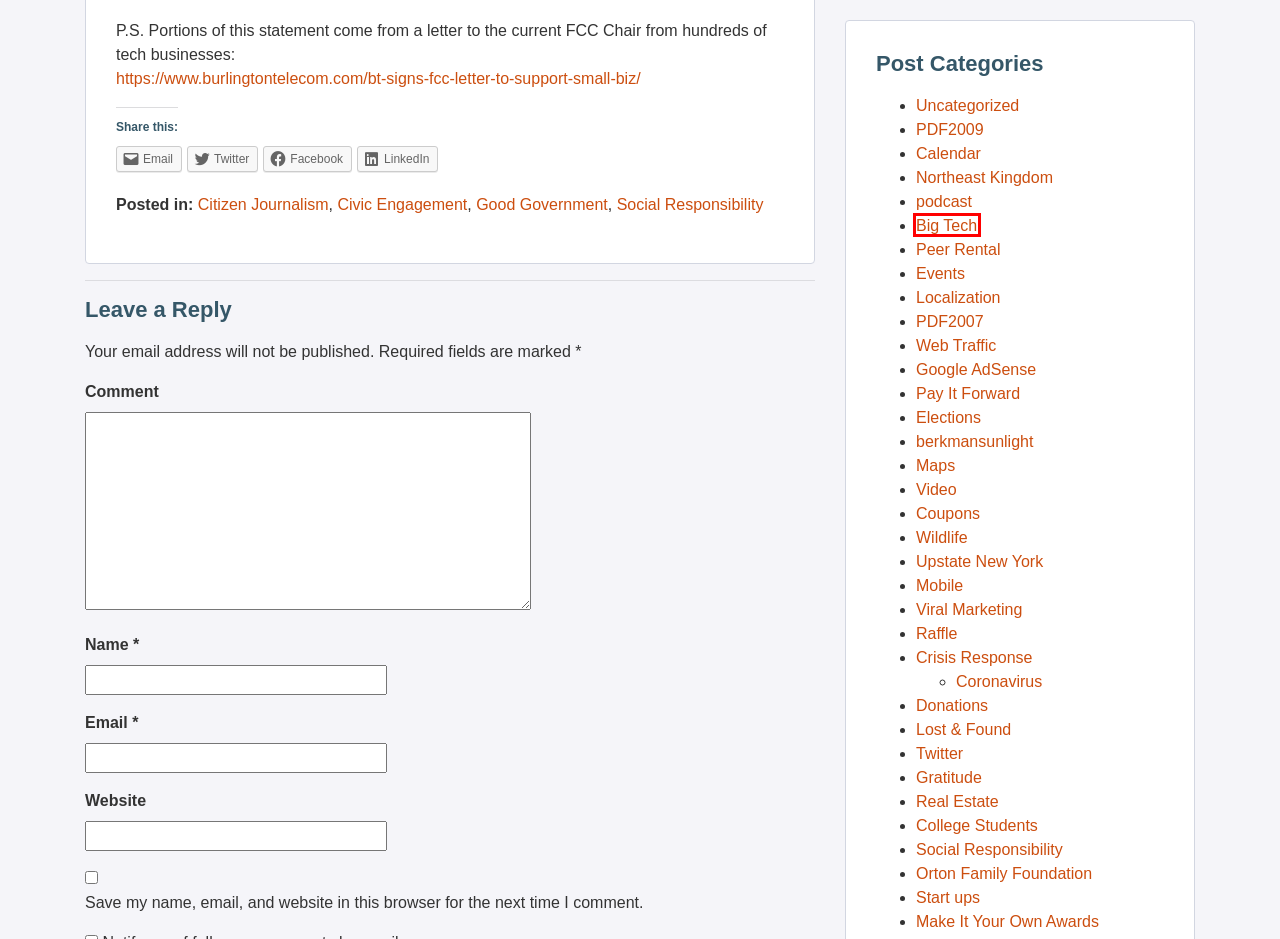You are given a webpage screenshot where a red bounding box highlights an element. Determine the most fitting webpage description for the new page that loads after clicking the element within the red bounding box. Here are the candidates:
A. Viral Marketing | Ghost of Midnight
B. Big Tech | Ghost of Midnight
C. Social Responsibility | Ghost of Midnight
D. Civic Engagement | Ghost of Midnight
E. BT Signs FCC Letter to Support Small Biz | Burlington Telecom
F. Start ups | Ghost of Midnight
G. Mobile | Ghost of Midnight
H. Donations | Ghost of Midnight

B